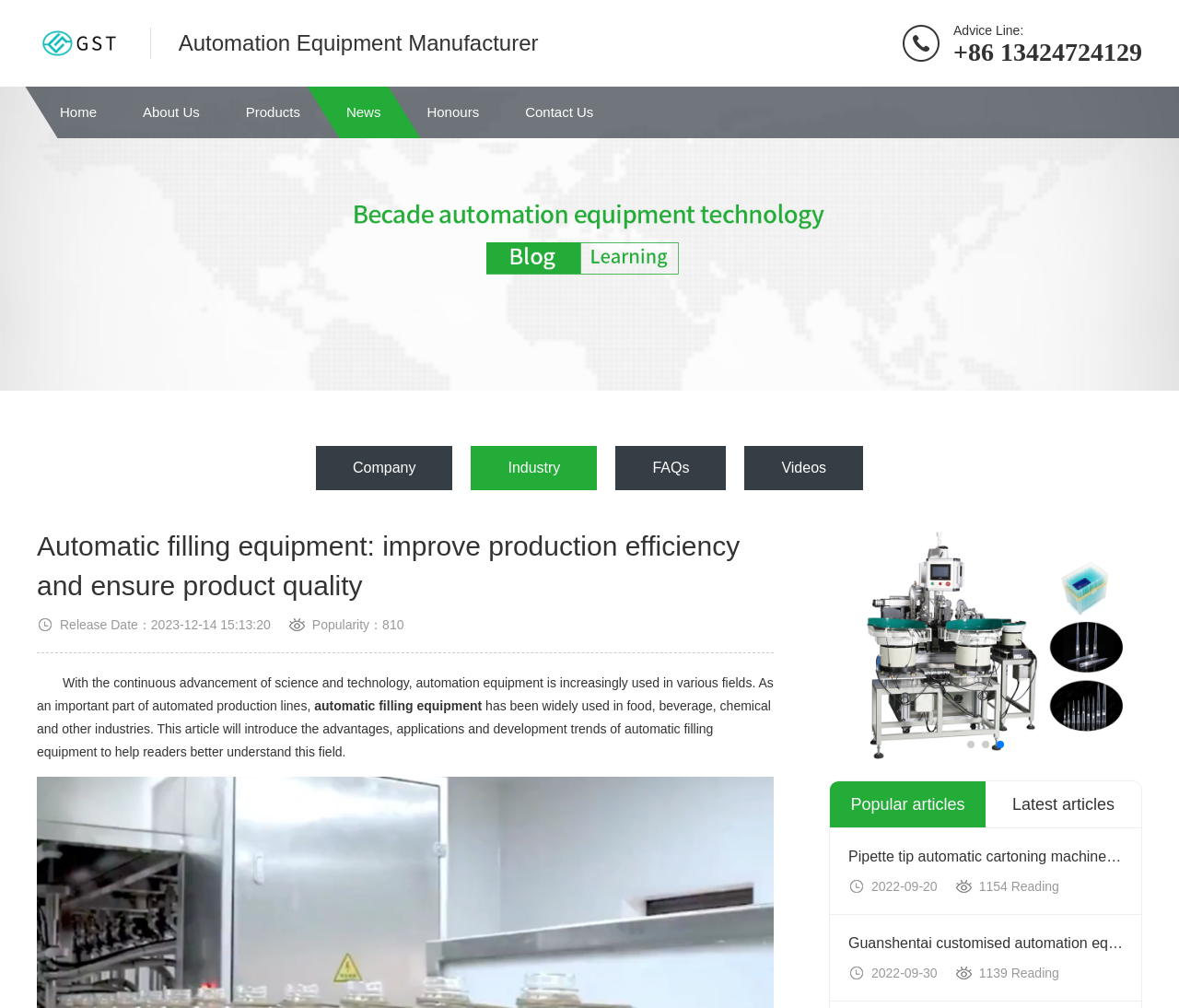Respond to the following question using a concise word or phrase: 
How many images are on the webpage?

5